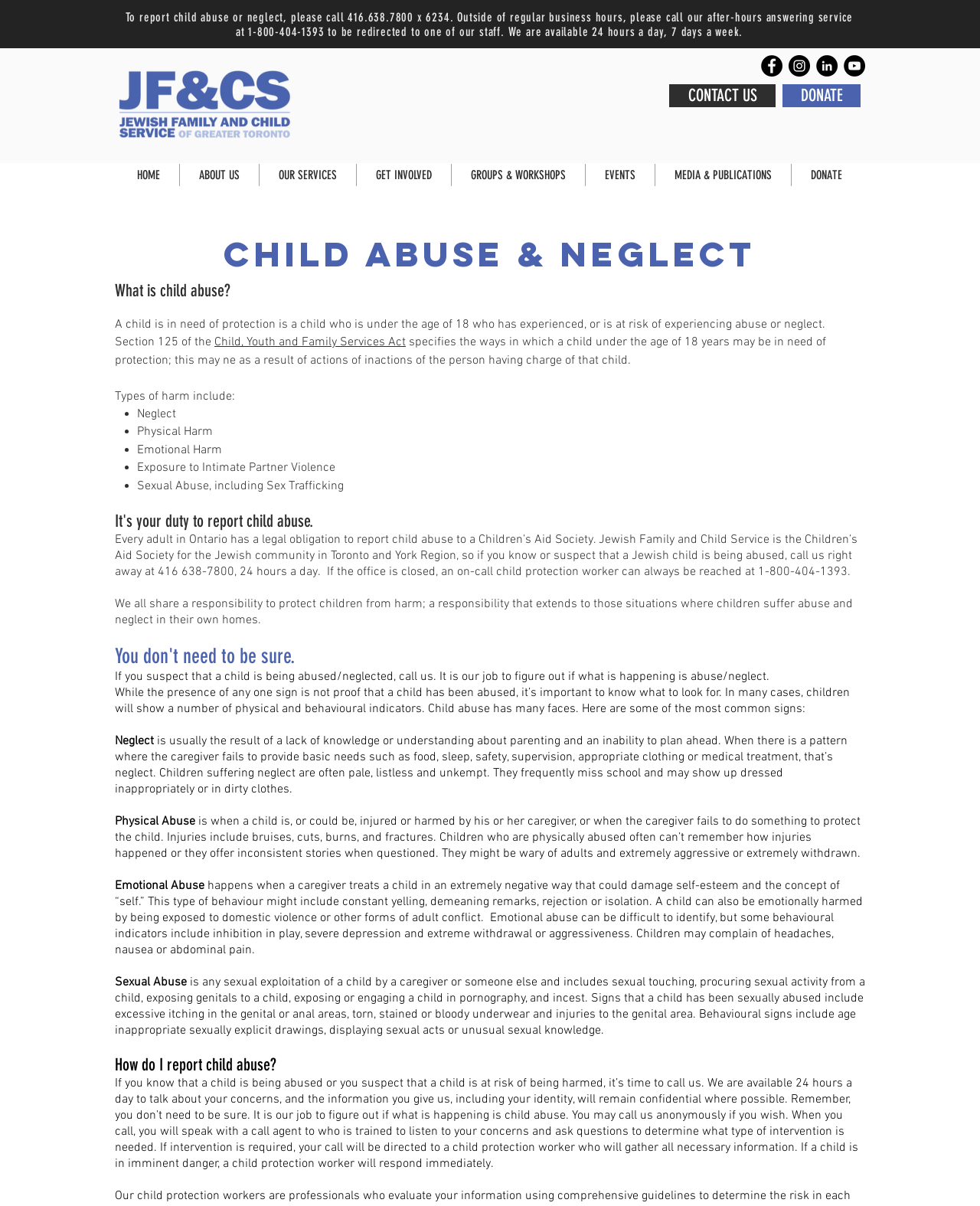Please respond in a single word or phrase: 
What are the types of harm to a child?

Neglect, Physical Harm, Emotional Harm, Exposure to Intimate Partner Violence, Sexual Abuse